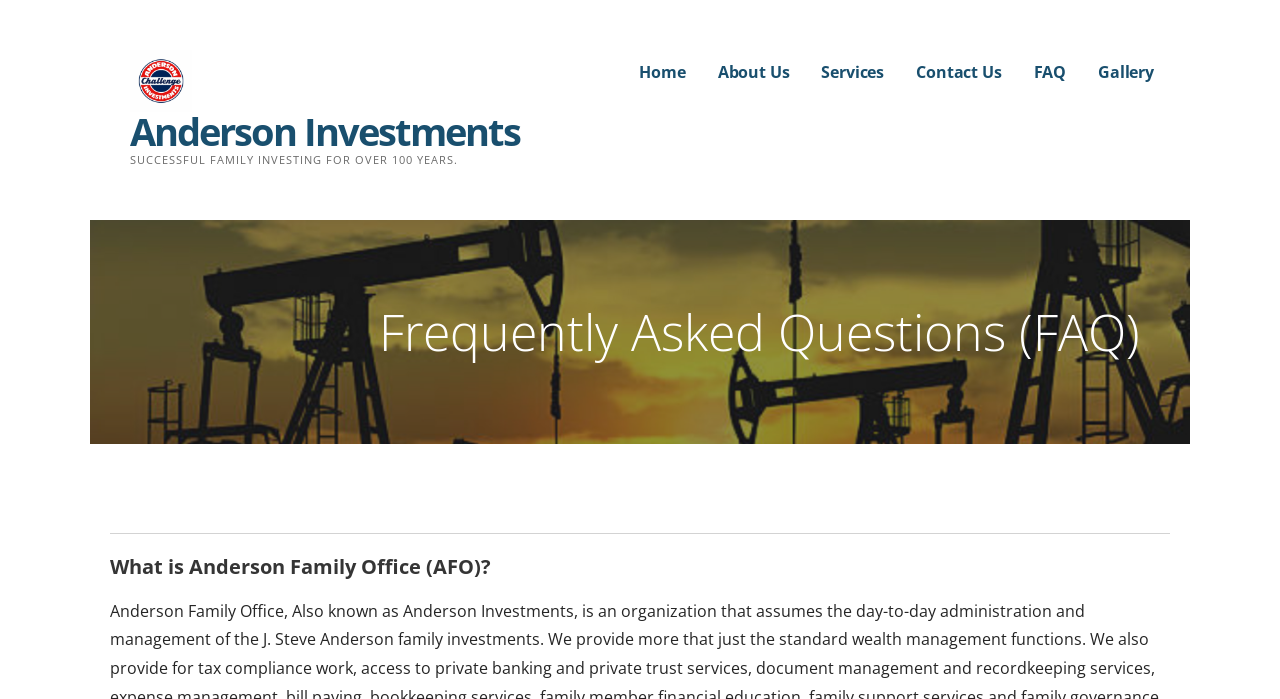Write an exhaustive caption that covers the webpage's main aspects.

The webpage is about Frequently Asked Questions (FAQ) of Anderson Investments. At the top left, there is a link to "Anderson Investments" accompanied by an image with the same name. Below this, there is a static text stating "SUCCESSFUL FAMILY INVESTING FOR OVER 100 YEARS." 

On the top right, there is a navigation menu consisting of six links: "Home", "About Us", "Services", "Contact Us", "FAQ", and "Gallery", arranged from left to right. 

The main content of the webpage is headed by "Frequently Asked Questions (FAQ)" and is divided into sections. The first section is titled "What is Anderson Family Office (AFO)?" and is preceded by a horizontal separator line.